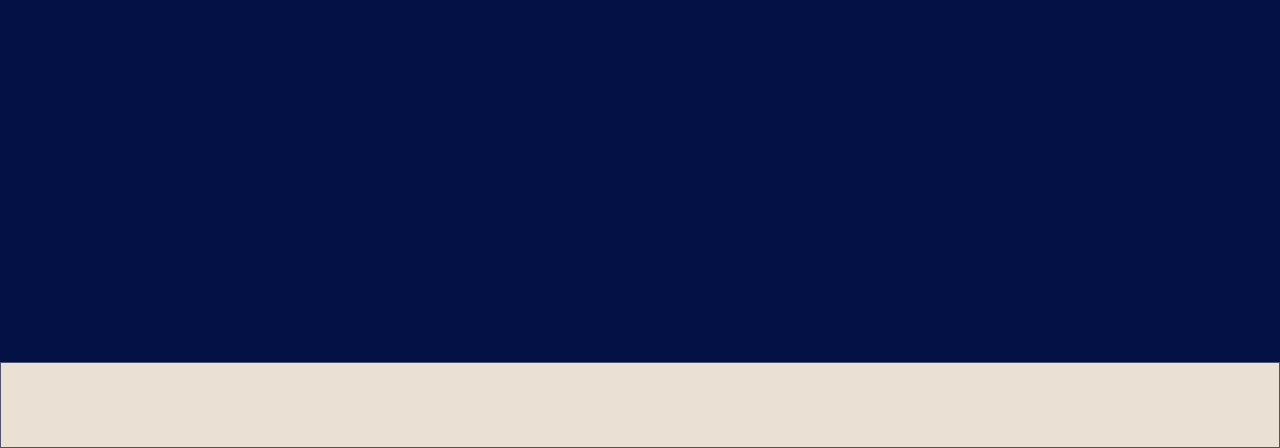Refer to the image and provide an in-depth answer to the question: 
What are the services provided?

The services provided by the company can be found in the 'USEFUL LINKS' section, which includes links to 'Residential Services' and 'Commercial Services'.